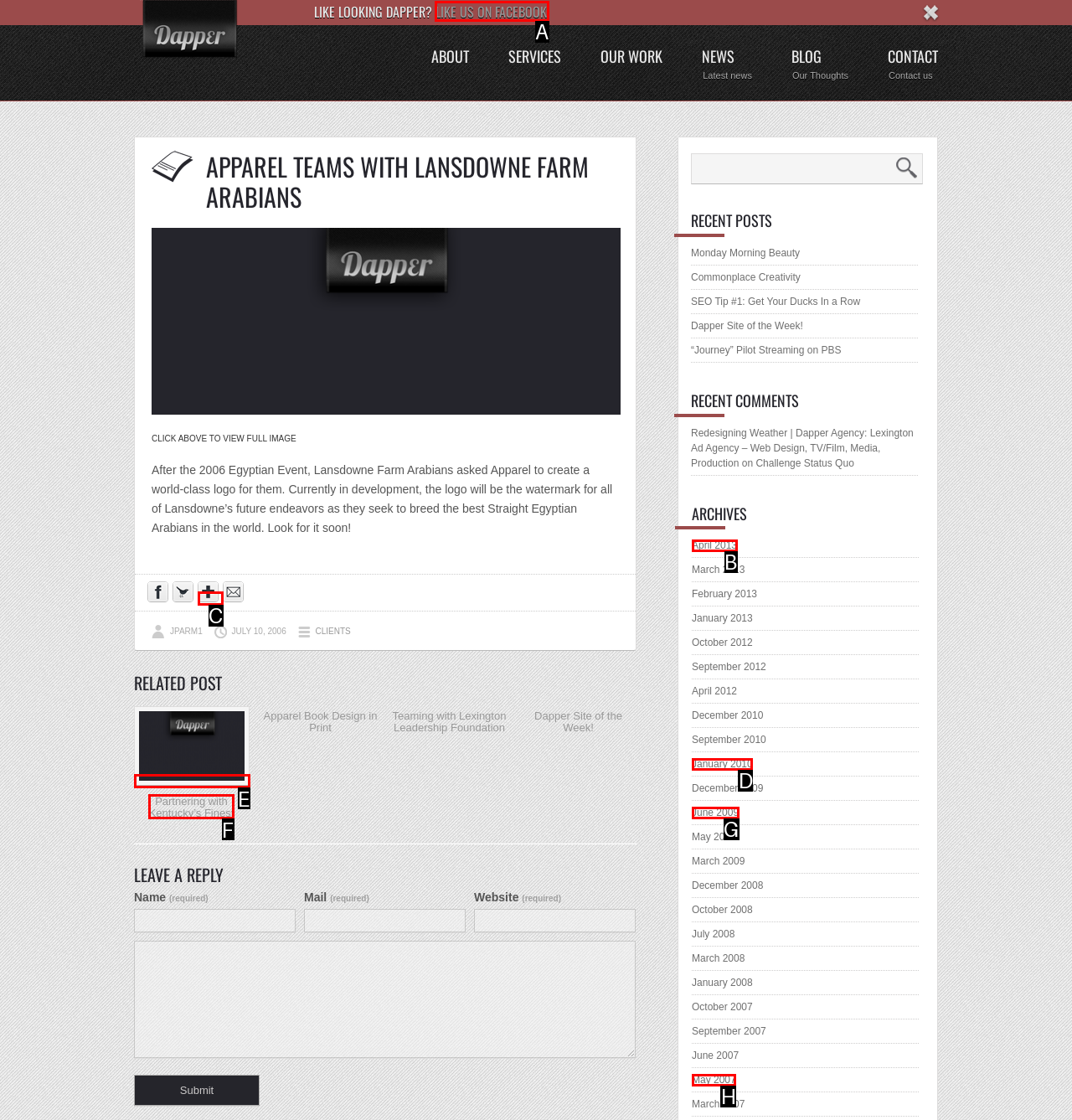Point out the option that needs to be clicked to fulfill the following instruction: Click LIKE US ON FACEBOOK!
Answer with the letter of the appropriate choice from the listed options.

A